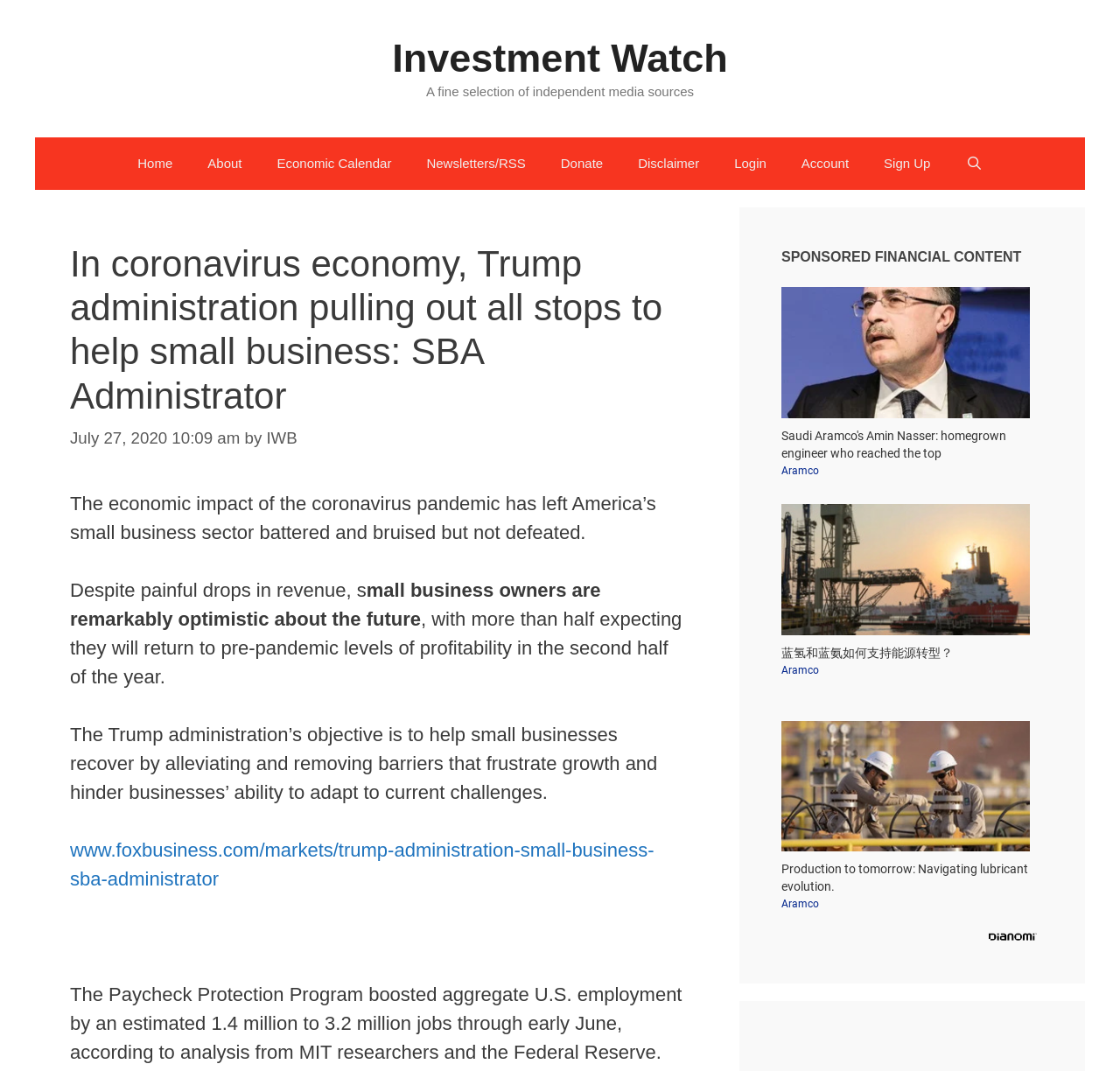Please find the bounding box coordinates of the element that needs to be clicked to perform the following instruction: "Click on the 'Home' link". The bounding box coordinates should be four float numbers between 0 and 1, represented as [left, top, right, bottom].

[0.107, 0.126, 0.17, 0.175]